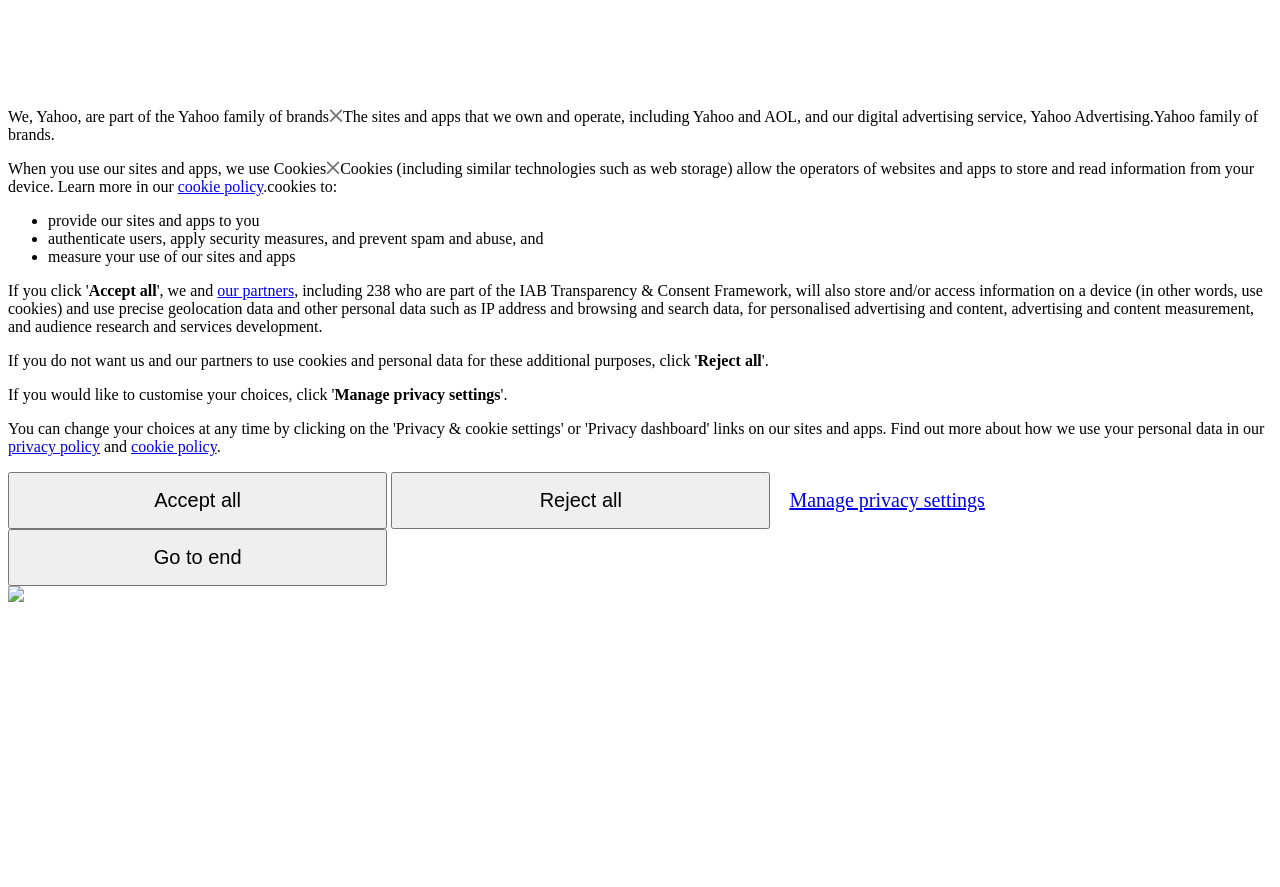Produce a meticulous description of the webpage.

This webpage appears to be a privacy policy or consent page for Yahoo. At the top, there is a brief introduction stating that Yahoo is part of the Yahoo family of brands. Below this, there is a section explaining how Yahoo uses cookies and other technologies to store and read information from devices. This section includes a link to the cookie policy.

The page then lists the purposes of using cookies, including providing sites and apps, authenticating users, applying security measures, and measuring site and app usage. These points are presented in a bulleted list.

Following this, there are three buttons: "Accept all", "Reject all", and "Manage privacy settings". The "Accept all" button is located on the left, while the "Reject all" button is on the right. The "Manage privacy settings" button is positioned below the other two.

Below the buttons, there is a paragraph explaining that Yahoo's partners, including those part of the IAB Transparency & Consent Framework, will also store and access information on devices for personalized advertising and content, among other purposes.

At the bottom of the page, there are links to the privacy policy and cookie policy, as well as a "Go to end" button. There is also a small image located at the bottom left corner of the page.